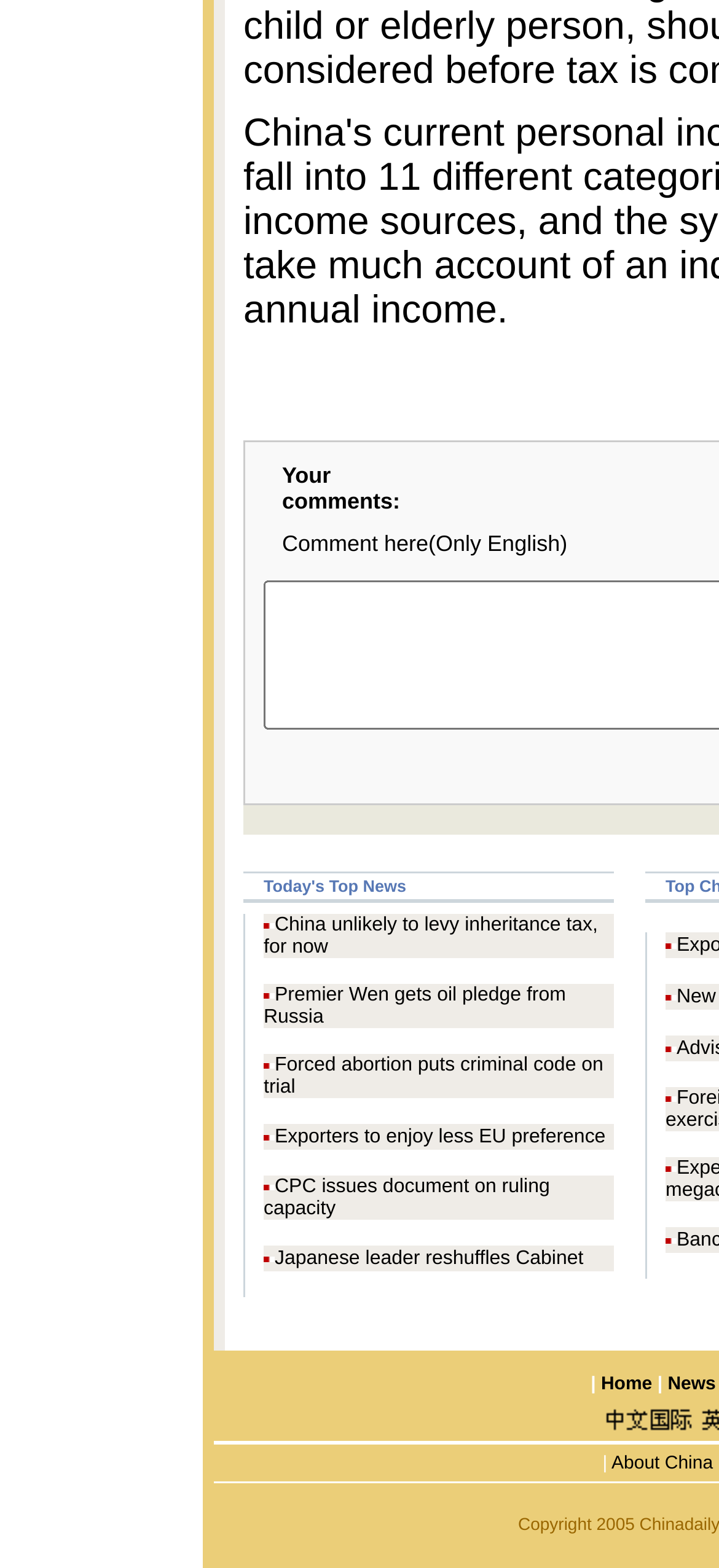Please locate the bounding box coordinates of the element that needs to be clicked to achieve the following instruction: "Visit Bestbuy Distributors Limited website". The coordinates should be four float numbers between 0 and 1, i.e., [left, top, right, bottom].

None